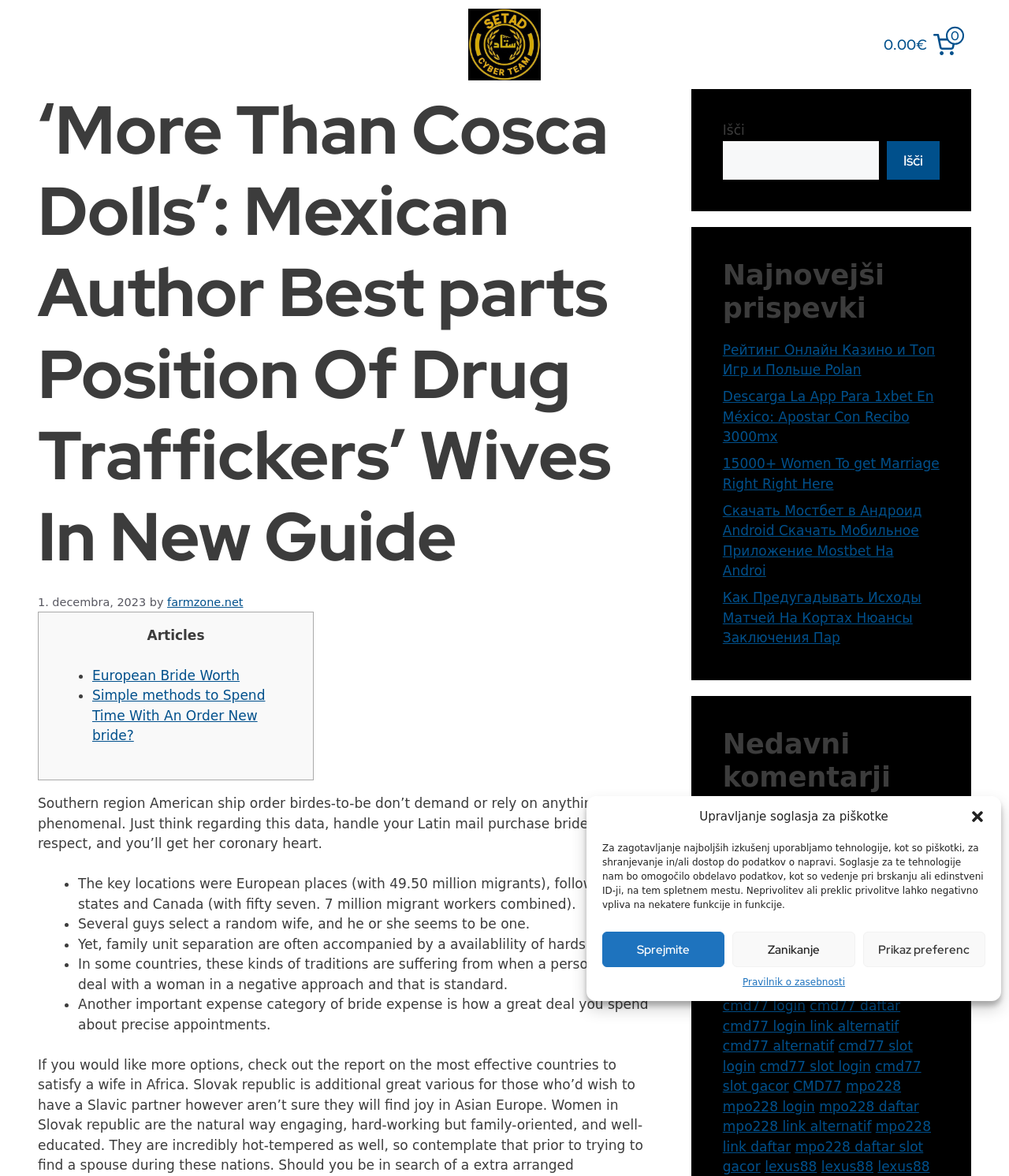Can you find the bounding box coordinates for the UI element given this description: "cmd77 login link alternatif"? Provide the coordinates as four float numbers between 0 and 1: [left, top, right, bottom].

[0.716, 0.866, 0.891, 0.879]